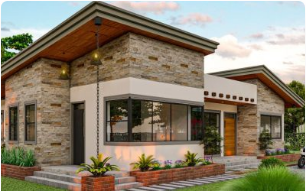Offer a detailed explanation of the image's components.

The image showcases a modern two-story house characterized by a blend of stone and contemporary architectural elements. The exterior features a combination of warm tones and sleek lines, with large windows that allow natural light to flood the interior. The design is complemented by carefully arranged landscaping, including flower beds and manicured greenery, enhancing the inviting atmosphere of the home. The overall aesthetic reflects a harmonious balance between modern design and natural beauty, making it an appealing representation of contemporary residential architecture.